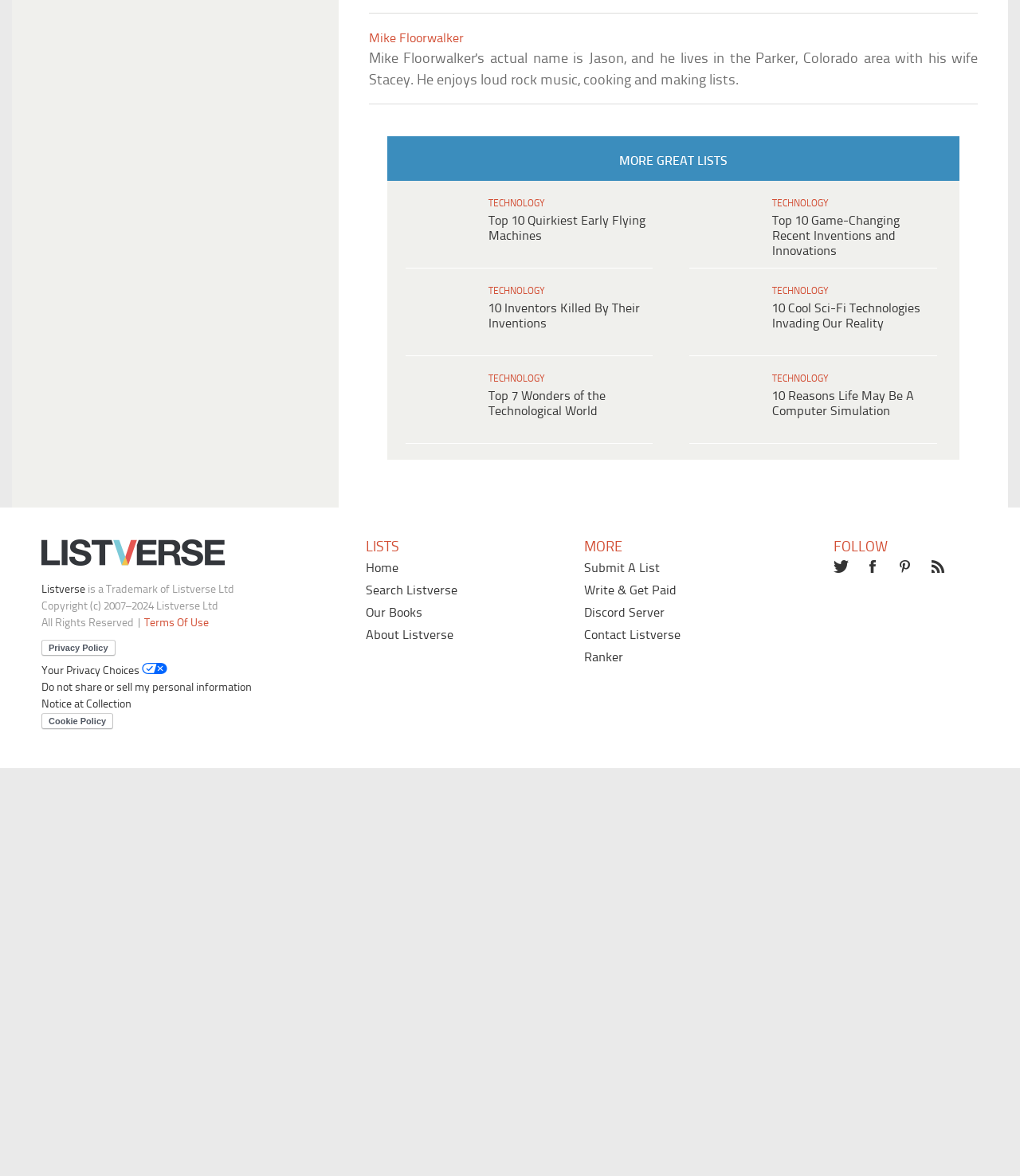What is the category of the link 'Top 10 Quirkiest Early Flying Machines'?
Using the image as a reference, answer with just one word or a short phrase.

TECHNOLOGY